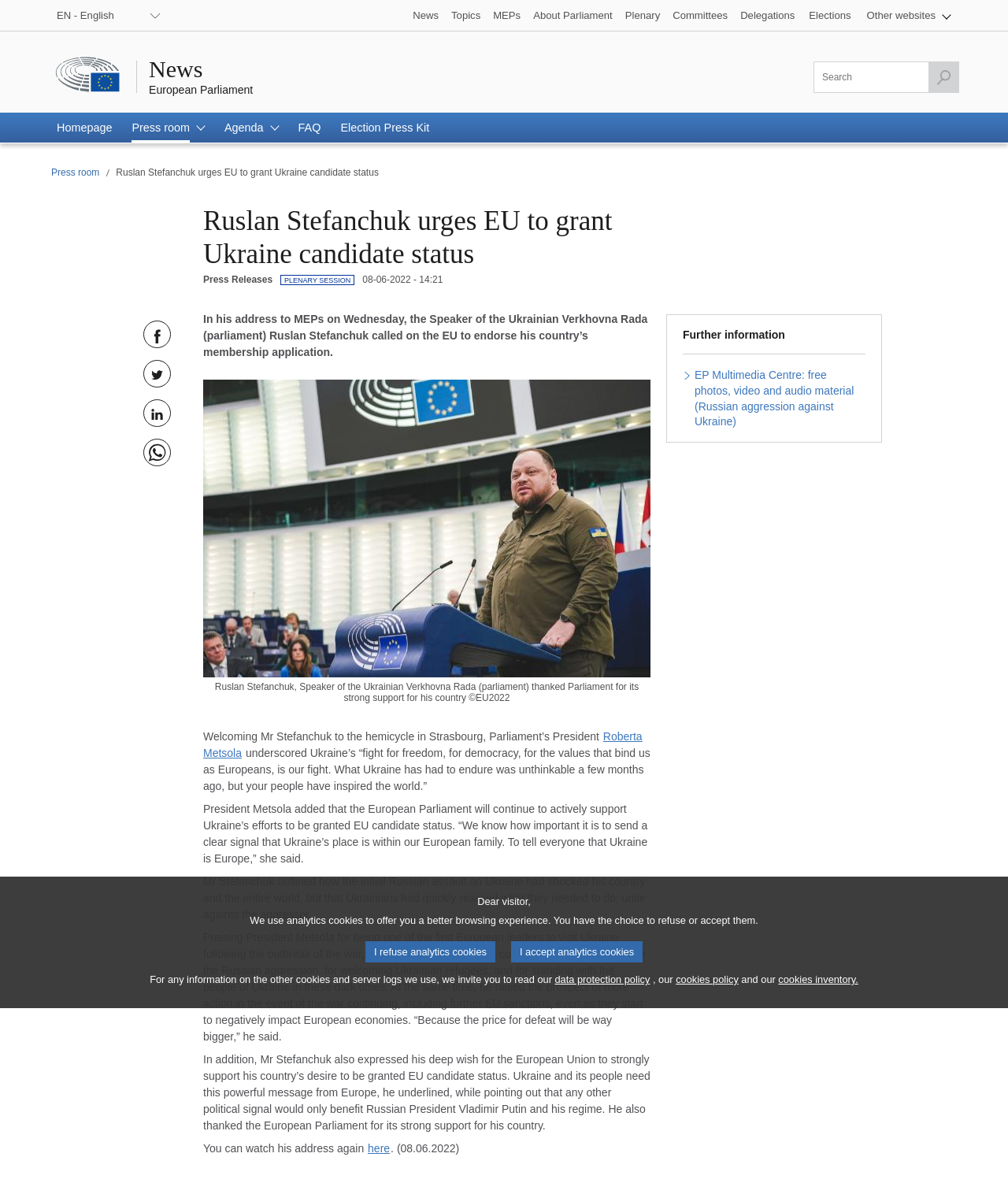What is the purpose of the search bar?
Use the information from the image to give a detailed answer to the question.

I found the answer by looking at the search bar section of the webpage, where I saw a button labeled 'Launch the search', indicating that the purpose of the search bar is to launch a search.